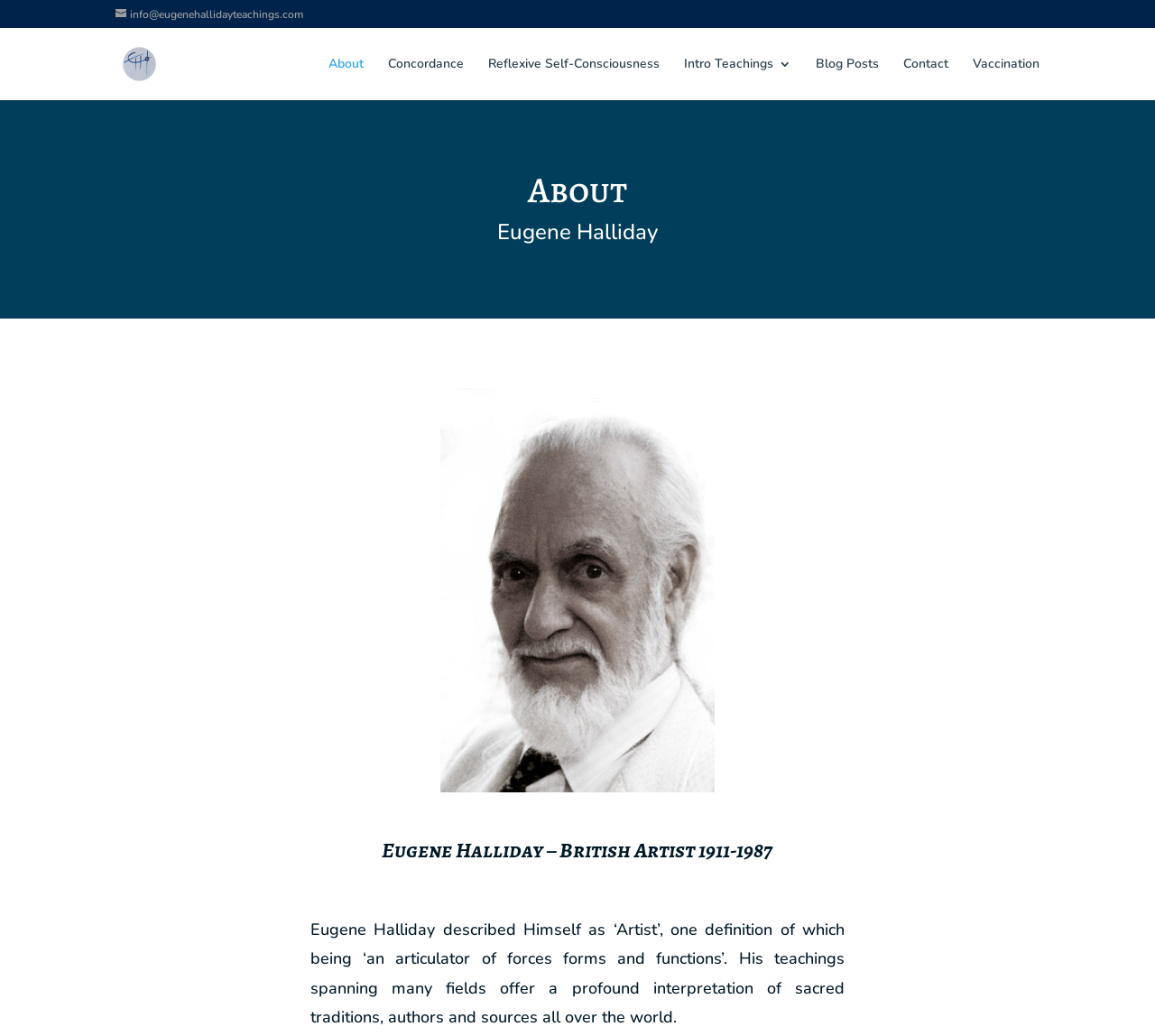Analyze the image and deliver a detailed answer to the question: What is Eugene Halliday's self-description?

I found the answer by reading the StaticText element that describes Eugene Halliday, which says 'Eugene Halliday described Himself as ‘Artist’, one definition of which being ‘an articulator of forces forms and functions’.